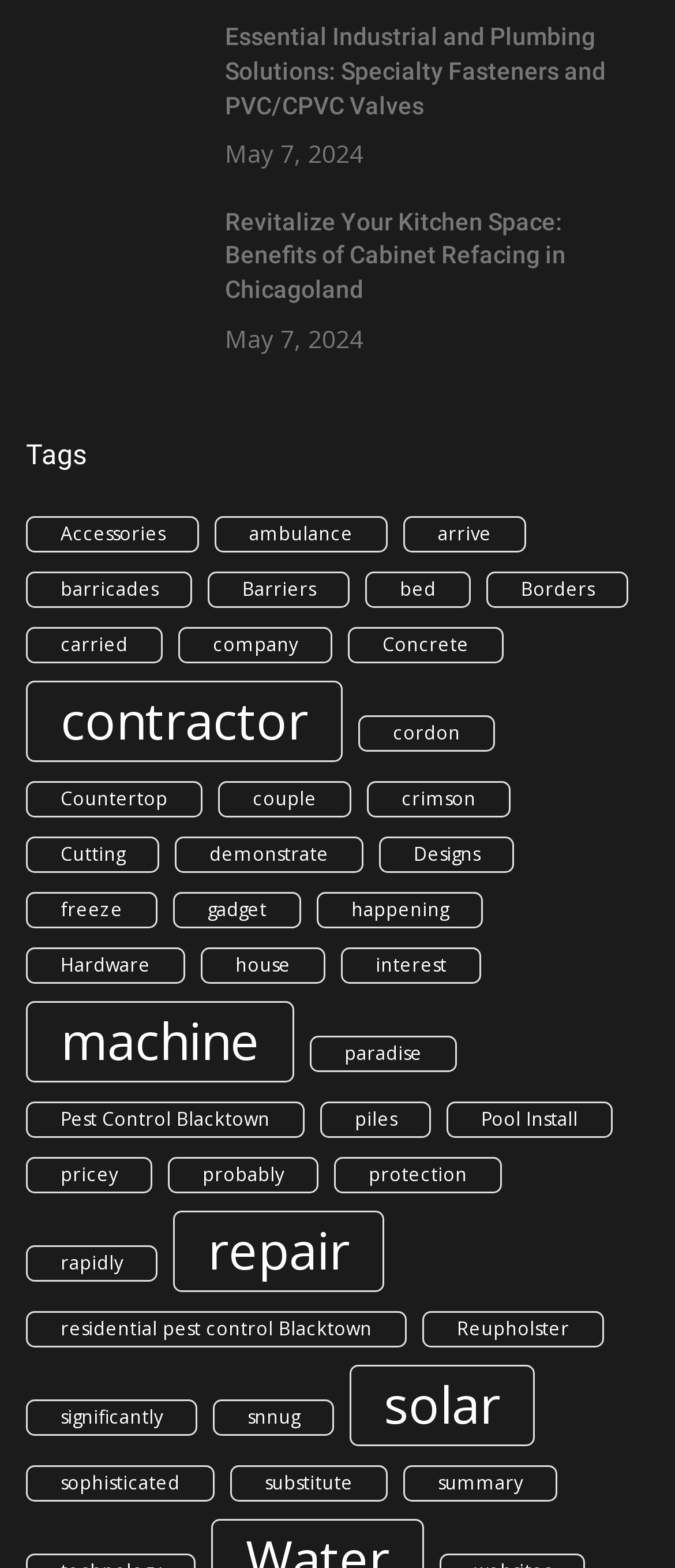Please locate the bounding box coordinates of the element that should be clicked to achieve the given instruction: "Click on 'contractor'".

[0.038, 0.434, 0.508, 0.486]